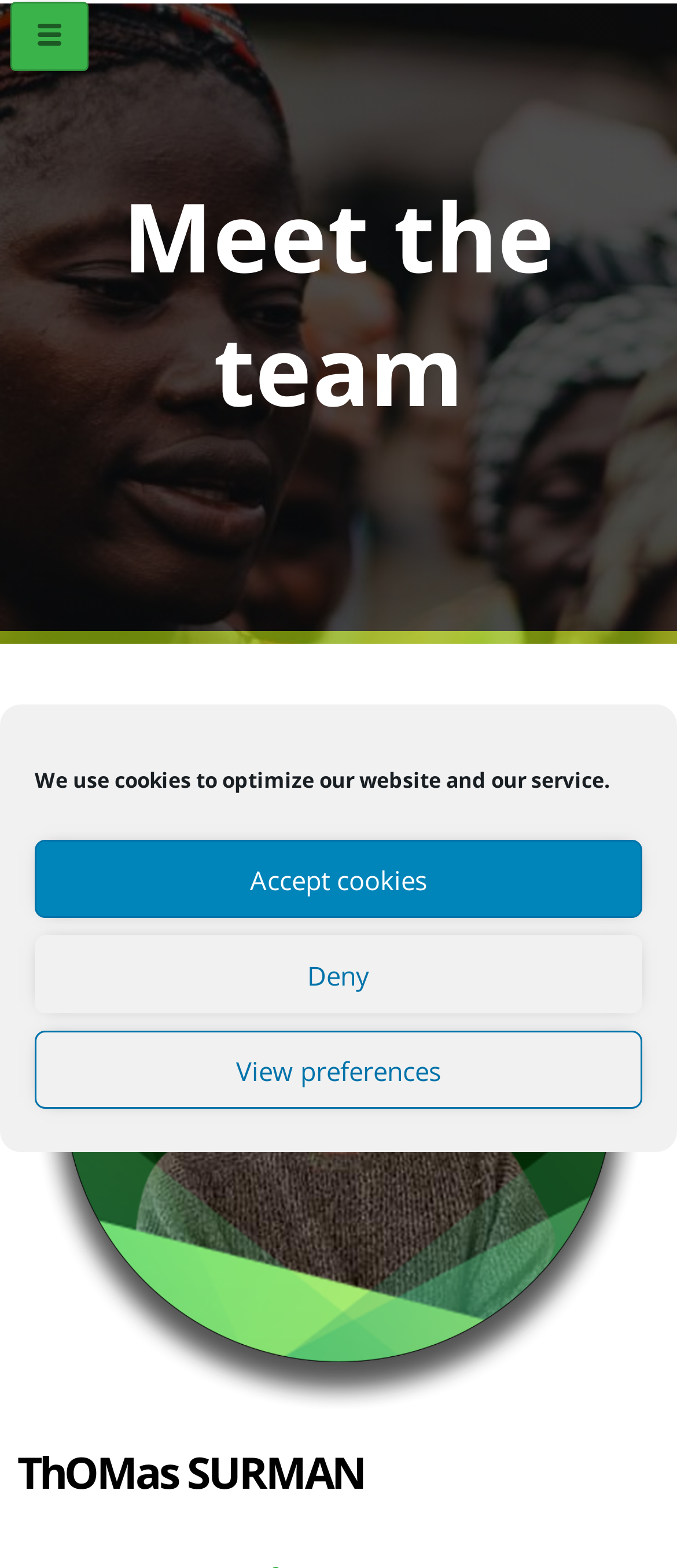Write an elaborate caption that captures the essence of the webpage.

The webpage appears to be a team member profile page, specifically featuring Tom Surman, a Process Engineer at PyroGenesys. At the top of the page, there is a hamburger icon button, which is likely a navigation menu. Below the icon, there is a heading that reads "Meet the team". 

On the page, there is a prominent section dedicated to Tom Surman, with a heading bearing his name in a larger font size, positioned near the bottom of the page. 

In the middle of the page, there is a dialog box for managing cookie consent, which contains a static text describing the use of cookies on the website. Below the text, there are three buttons: "Accept cookies", "Deny", and "View preferences", allowing users to manage their cookie preferences. This dialog box is positioned roughly in the middle of the page, taking up about a quarter of the screen.